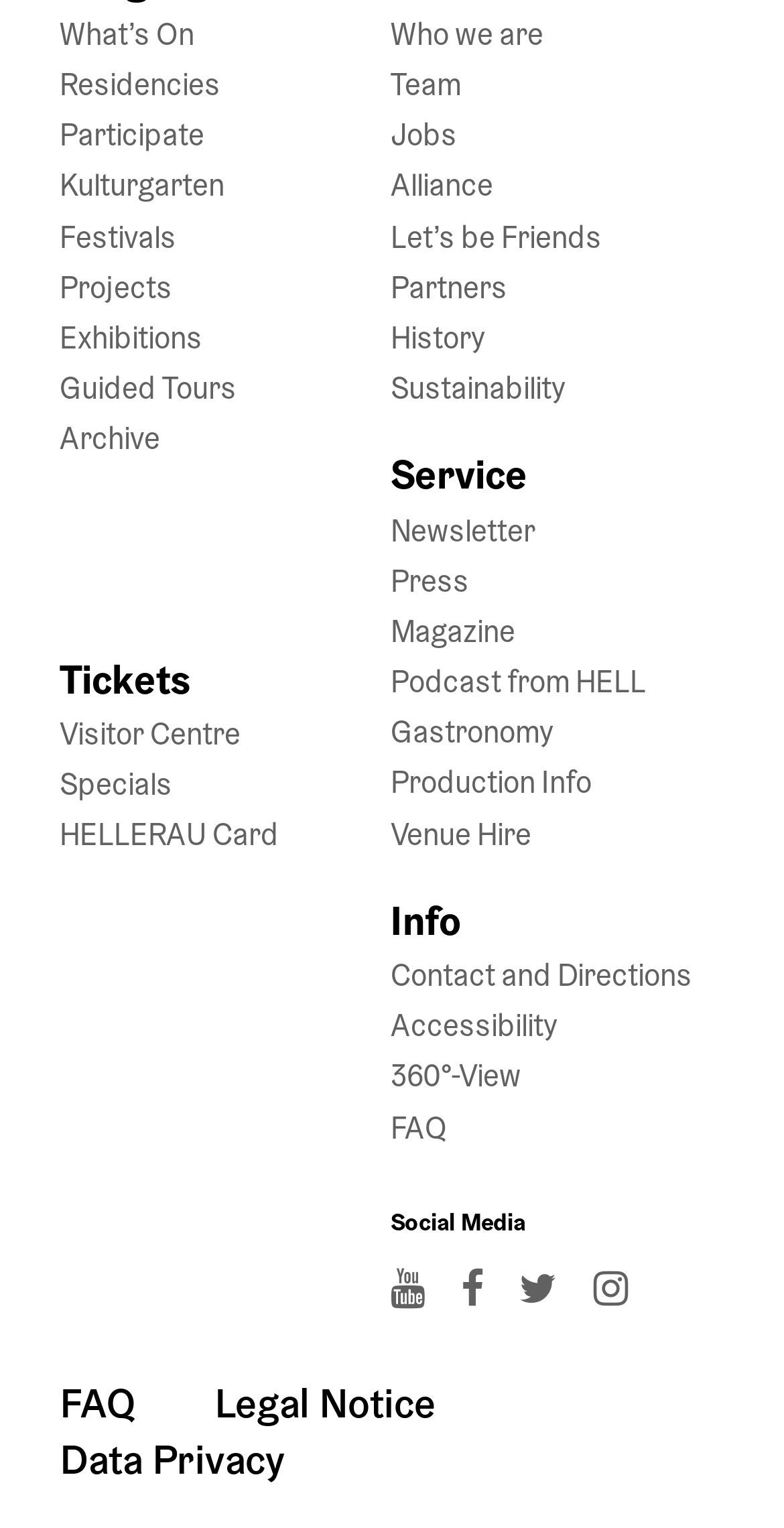Specify the bounding box coordinates for the region that must be clicked to perform the given instruction: "Check the HELLERAU Card".

[0.076, 0.533, 0.356, 0.558]